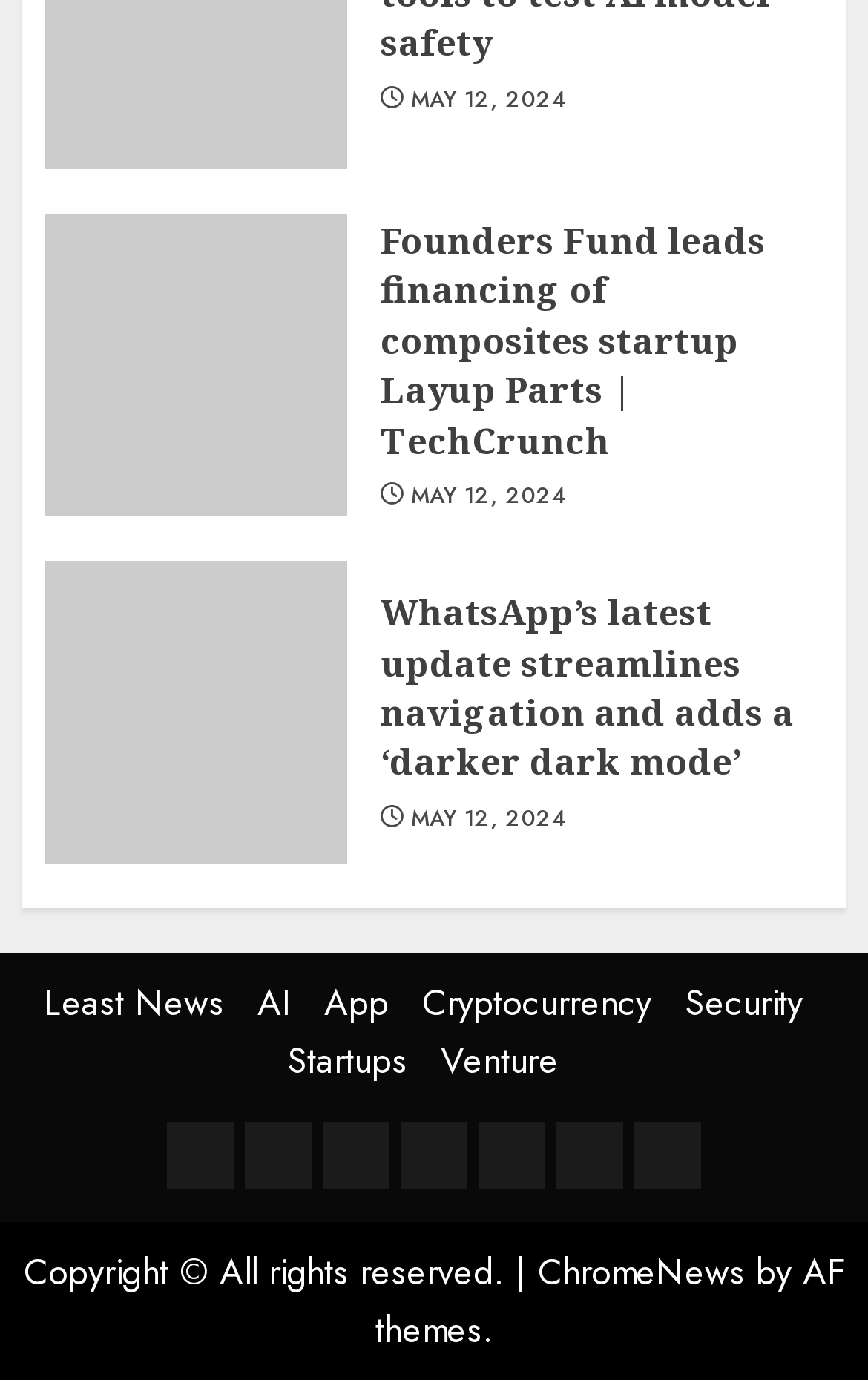Kindly determine the bounding box coordinates of the area that needs to be clicked to fulfill this instruction: "Browse the 'Startups' category".

[0.331, 0.749, 0.469, 0.787]